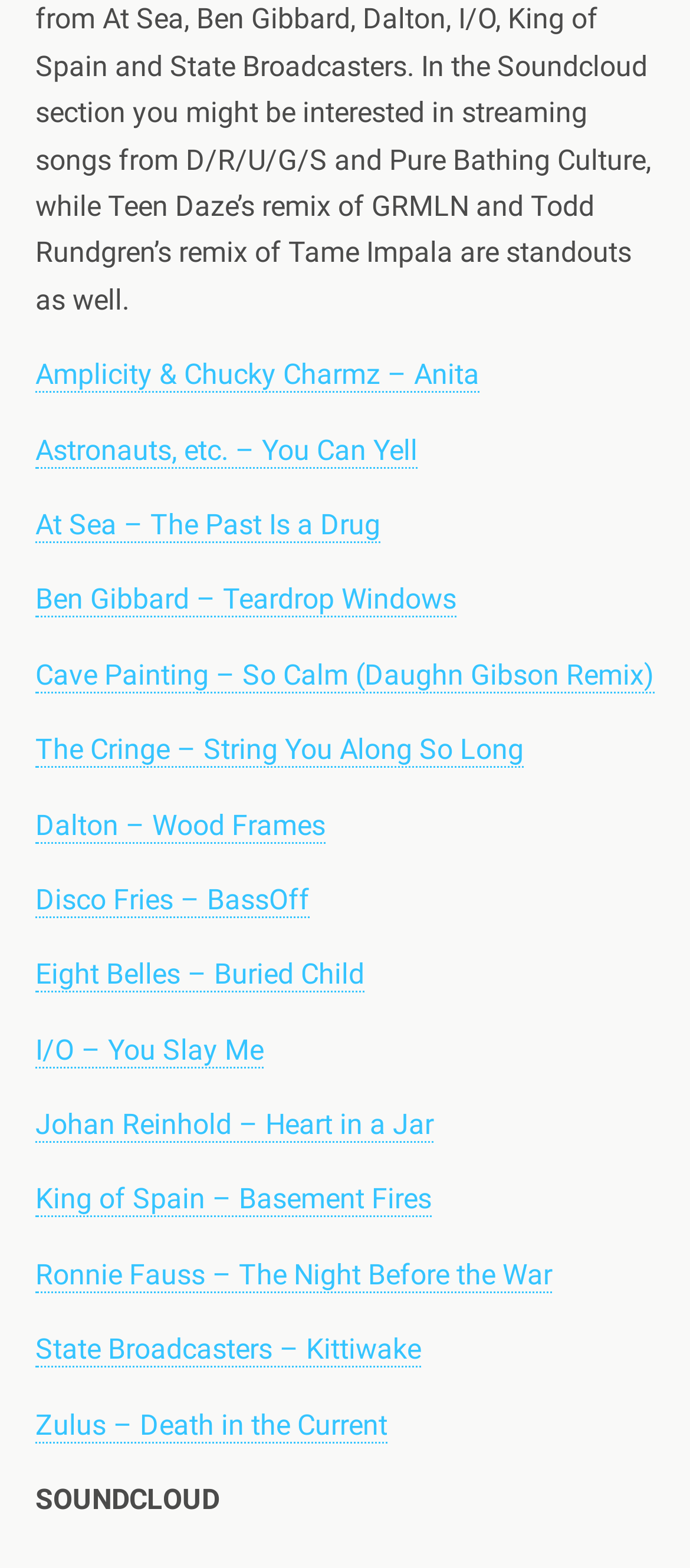Identify the bounding box coordinates of the clickable section necessary to follow the following instruction: "visit SoundCloud homepage". The coordinates should be presented as four float numbers from 0 to 1, i.e., [left, top, right, bottom].

[0.051, 0.945, 0.318, 0.967]